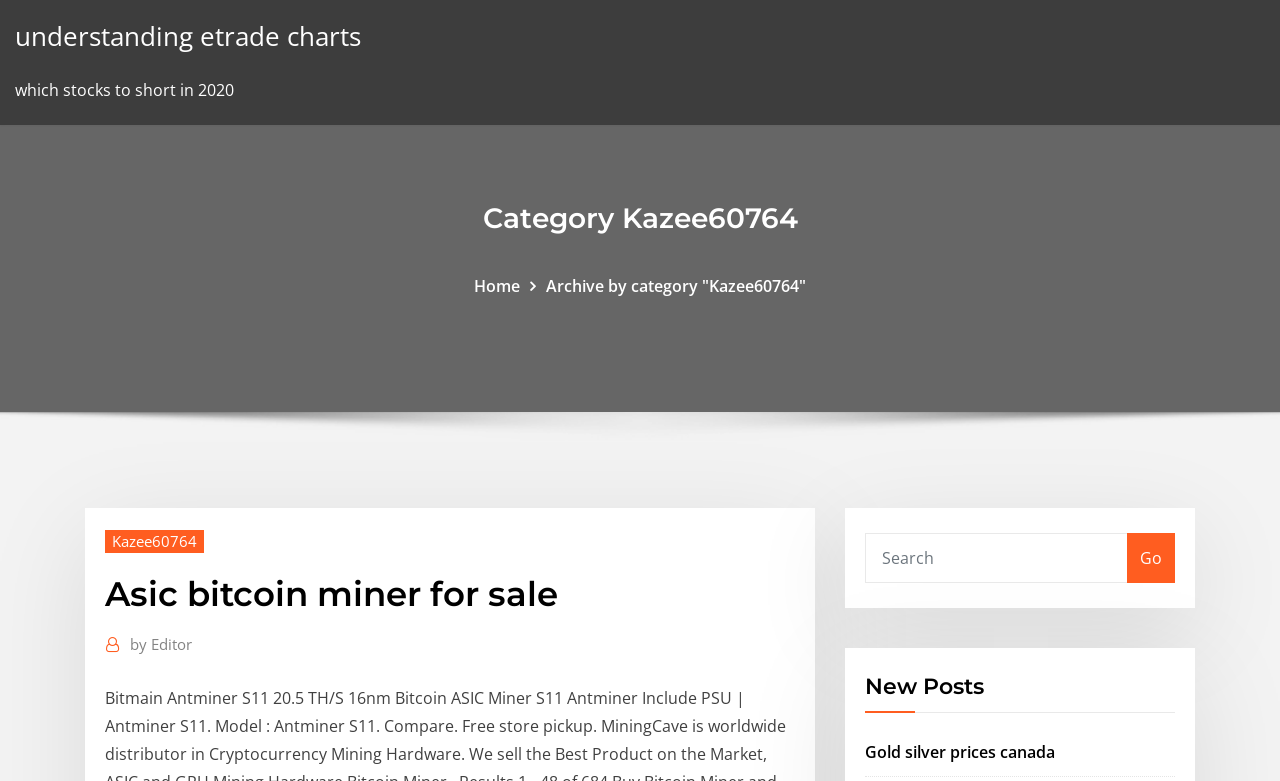Identify the bounding box coordinates of the element that should be clicked to fulfill this task: "Go to the page about Asic bitcoin miner for sale". The coordinates should be provided as four float numbers between 0 and 1, i.e., [left, top, right, bottom].

[0.082, 0.732, 0.621, 0.789]